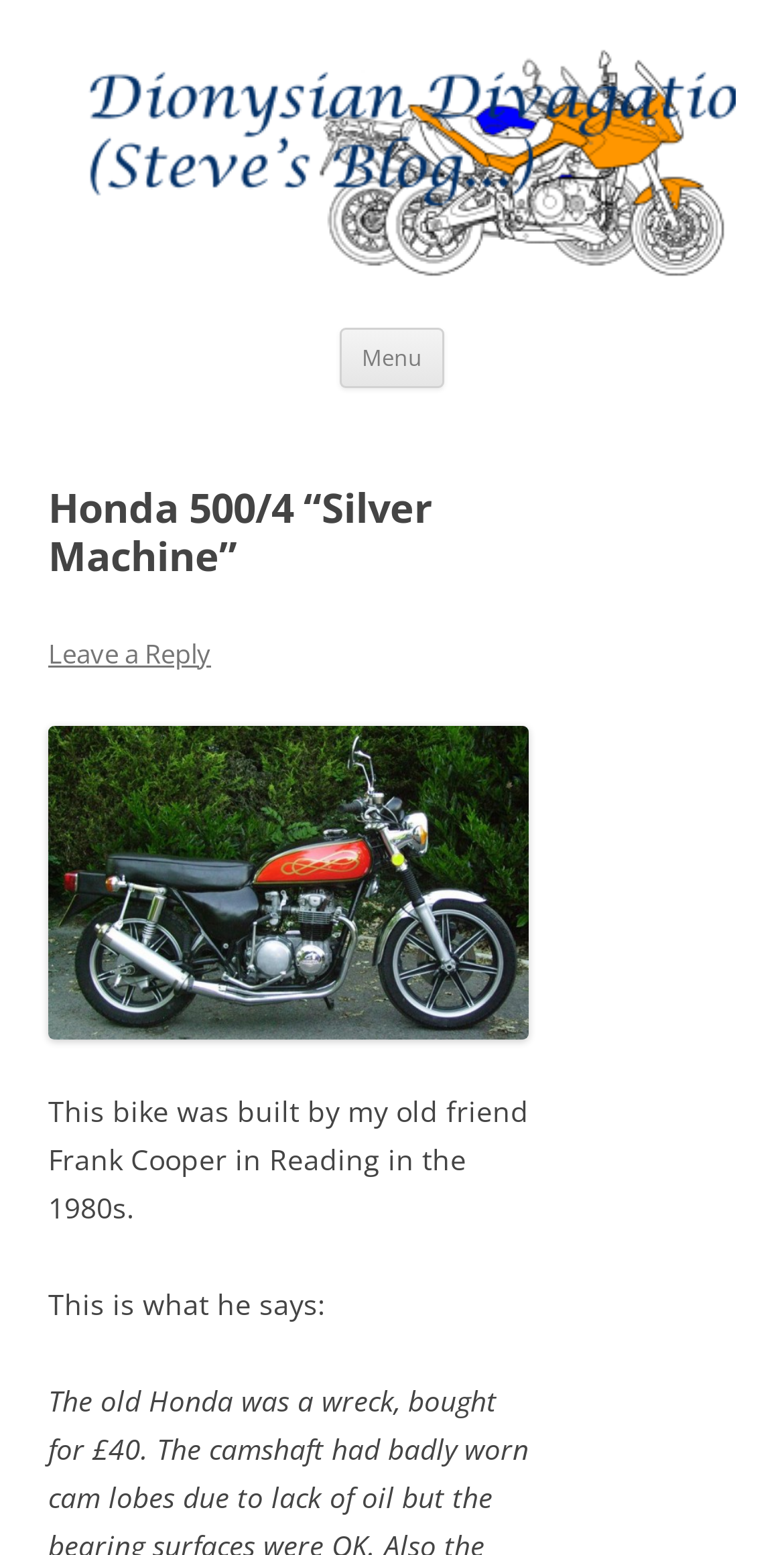Identify the bounding box for the element characterized by the following description: "Menu".

[0.433, 0.211, 0.567, 0.249]